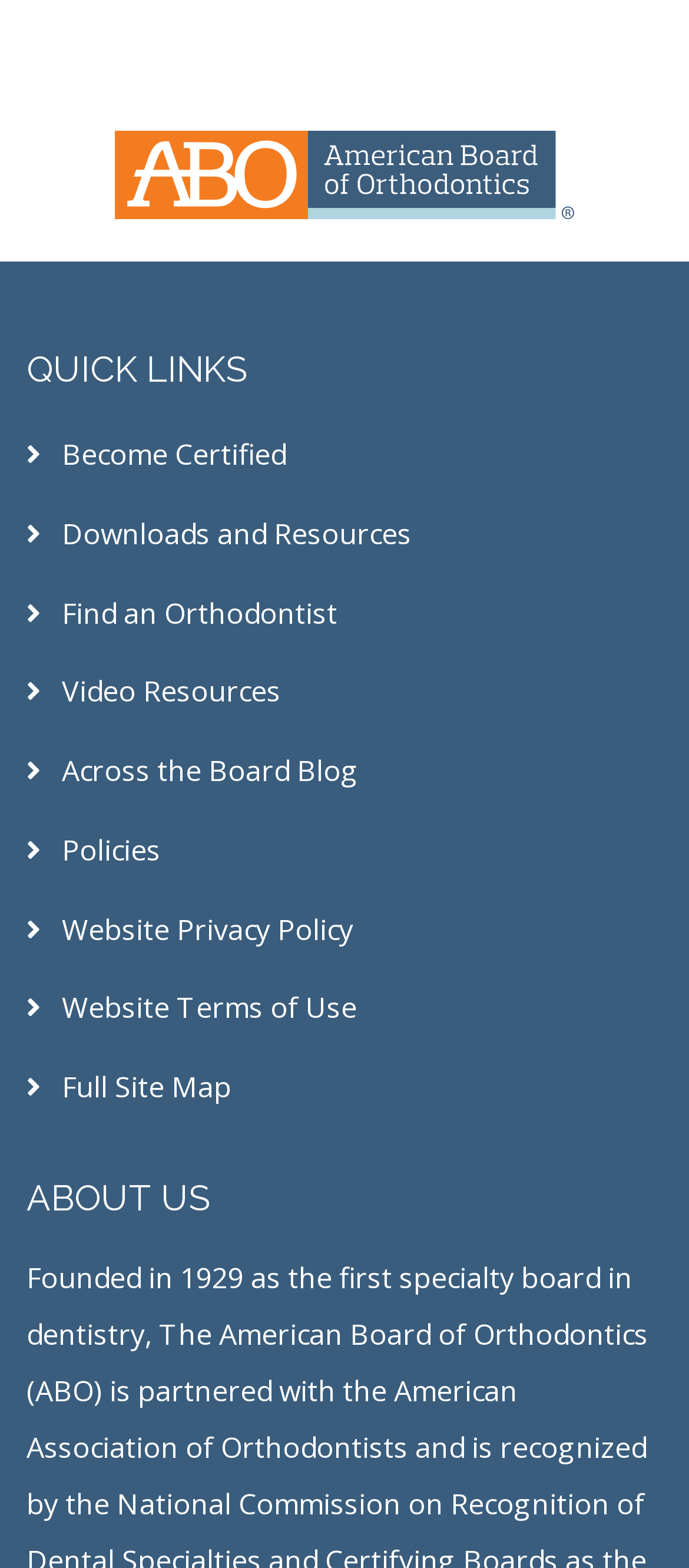Specify the bounding box coordinates of the element's region that should be clicked to achieve the following instruction: "View resources". The bounding box coordinates consist of four float numbers between 0 and 1, in the format [left, top, right, bottom].

None